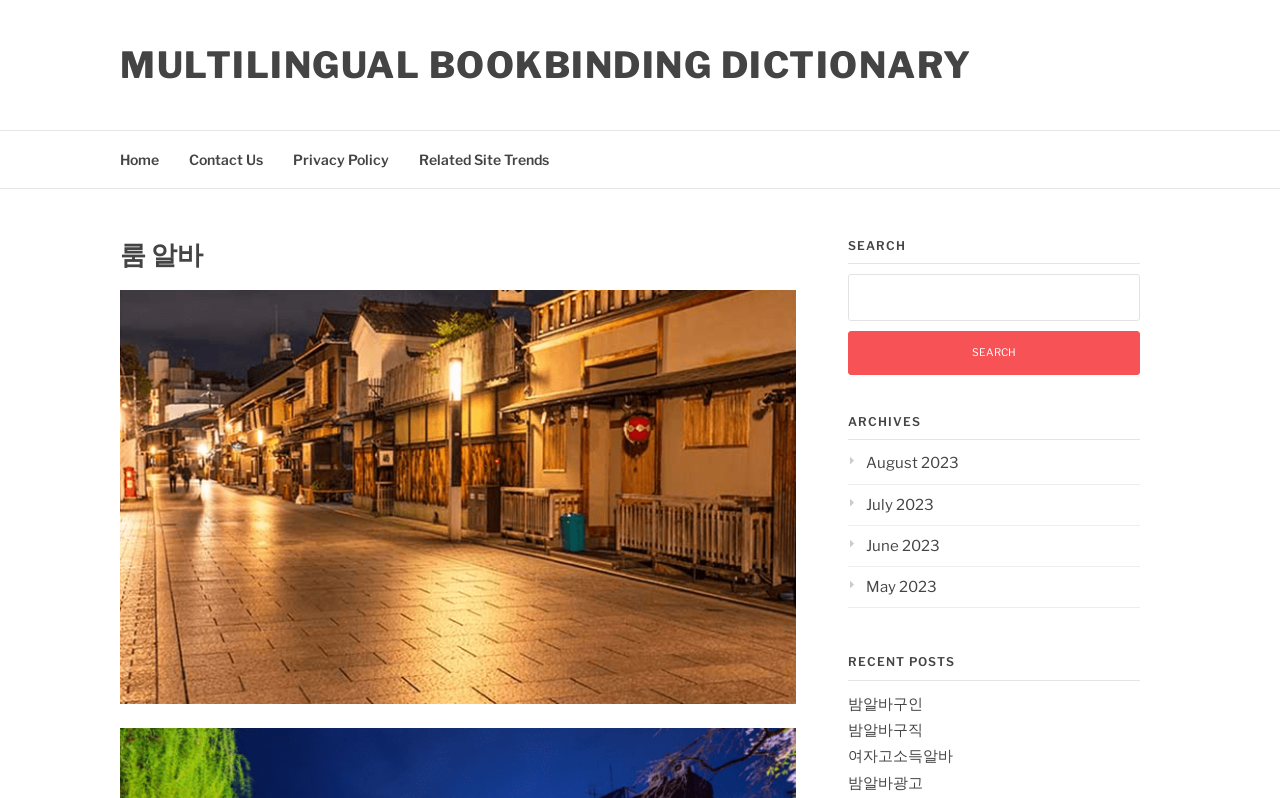Locate the bounding box coordinates of the element that should be clicked to fulfill the instruction: "Visit the home page".

[0.094, 0.164, 0.124, 0.236]